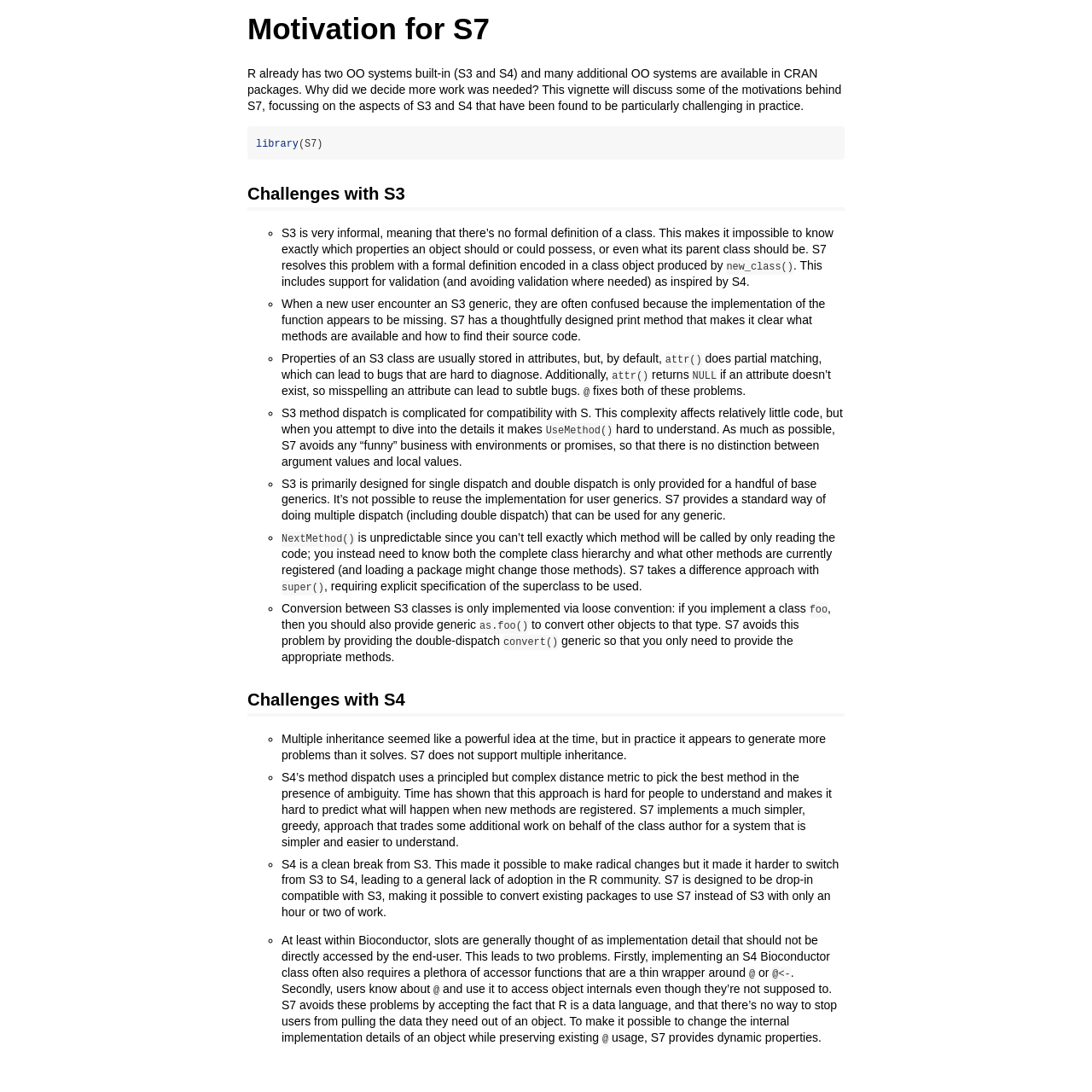What is the problem with S3 method dispatch?
Please give a detailed and thorough answer to the question, covering all relevant points.

The webpage mentions that S3 method dispatch is complicated for compatibility with S, which affects relatively little code but makes it hard to understand when diving into the details.